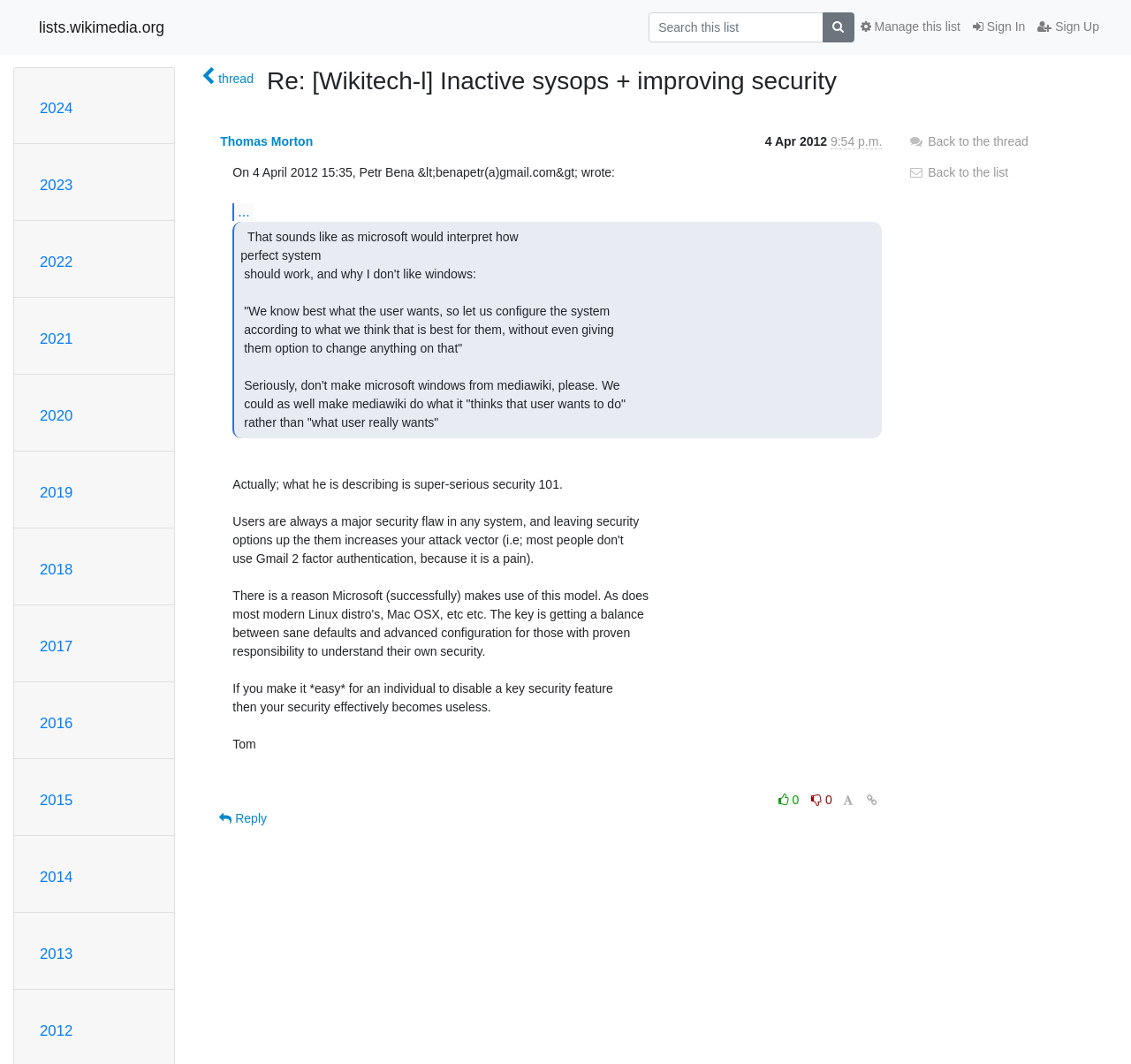Determine the bounding box coordinates of the clickable element to achieve the following action: 'Reply to the thread'. Provide the coordinates as four float values between 0 and 1, formatted as [left, top, right, bottom].

[0.186, 0.754, 0.244, 0.784]